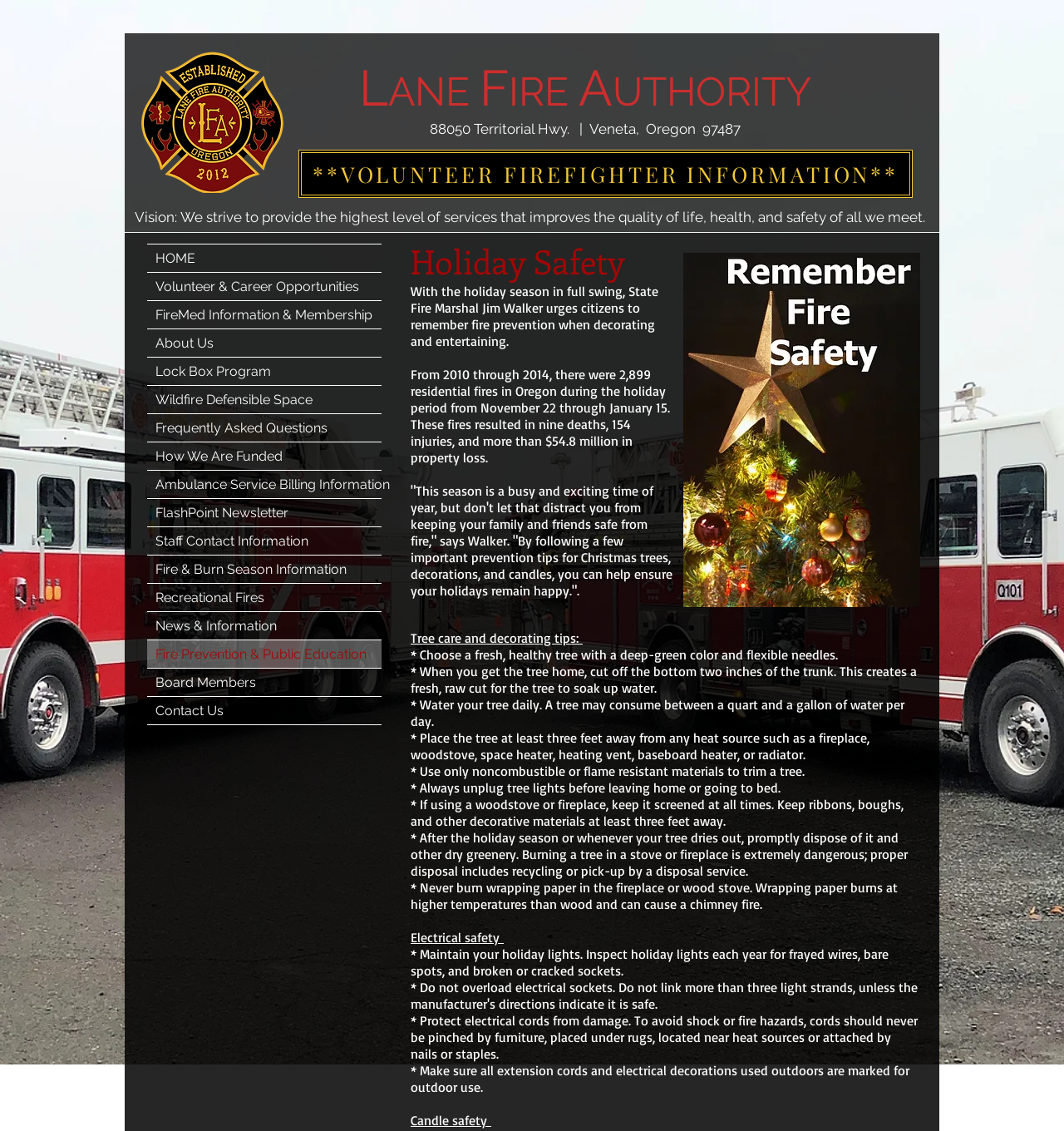Pinpoint the bounding box coordinates of the element you need to click to execute the following instruction: "Click on the 'VOLUNTEER FIREFIGHTER INFORMATION' link". The bounding box should be represented by four float numbers between 0 and 1, in the format [left, top, right, bottom].

[0.28, 0.132, 0.858, 0.175]